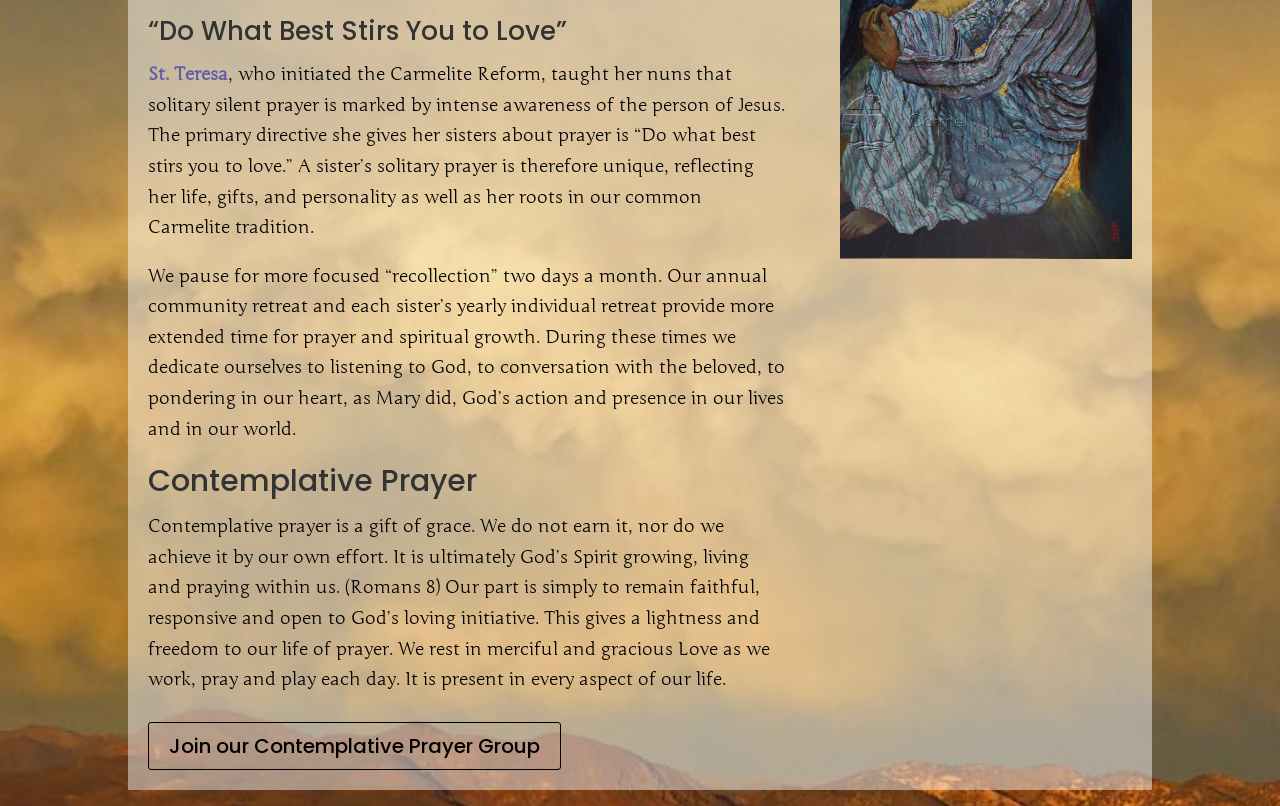Calculate the bounding box coordinates for the UI element based on the following description: "Join our Contemplative Prayer Group". Ensure the coordinates are four float numbers between 0 and 1, i.e., [left, top, right, bottom].

[0.116, 0.896, 0.438, 0.955]